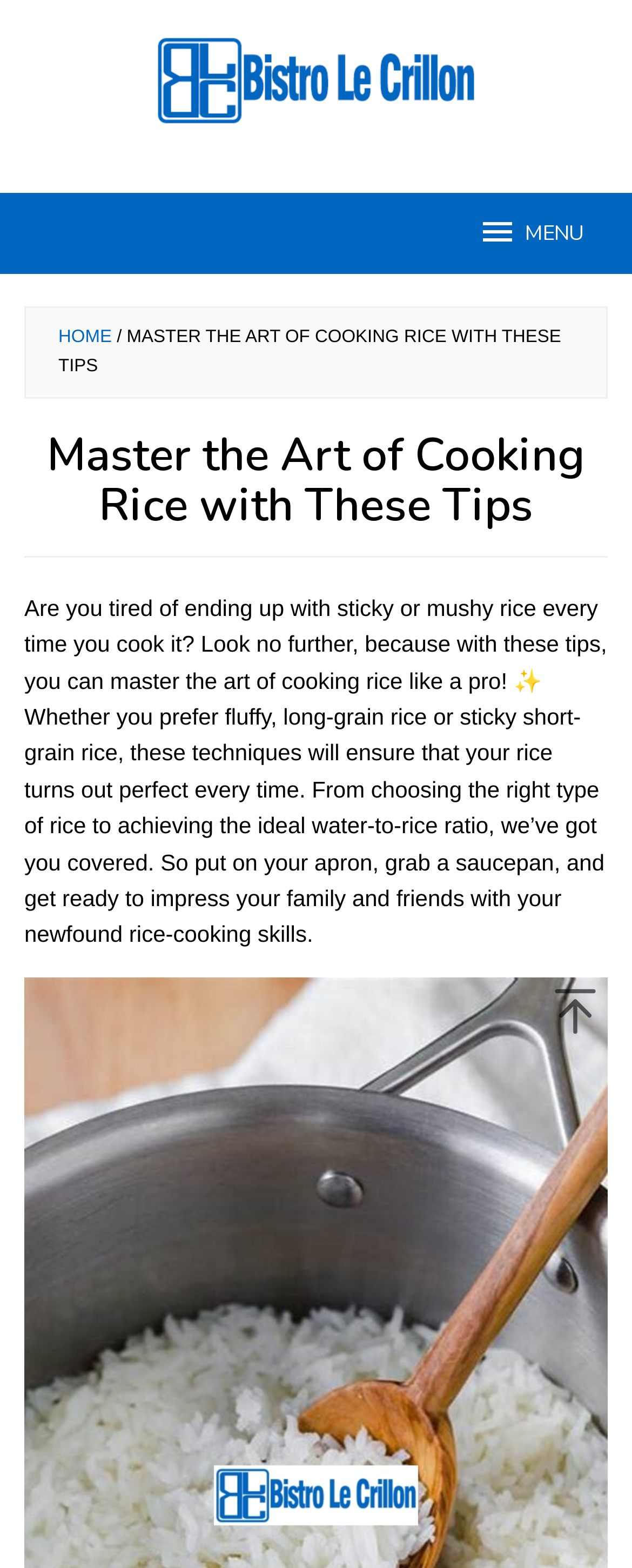Summarize the webpage comprehensively, mentioning all visible components.

The webpage is about mastering the art of cooking rice, with a focus on achieving perfectly cooked rice every time. At the top left of the page, there is a logo of "Bistro Le Crillon" accompanied by a link to the website. To the right of the logo, there are two links, "MENU" and "HOME", with a separator in between.

The main title of the webpage, "MASTER THE ART OF COOKING RICE WITH THESE TIPS", is prominently displayed in the top center of the page. Below the title, there is a brief introduction to the content of the webpage, which explains that the page will provide tips on how to cook perfect rice, whether it's fluffy or sticky. The introduction is followed by a longer paragraph that outlines the topics that will be covered, including choosing the right type of rice and achieving the ideal water-to-rice ratio.

There are no images on the page apart from the logo of "Bistro Le Crillon". The overall layout of the page is simple and easy to navigate, with clear headings and concise text.